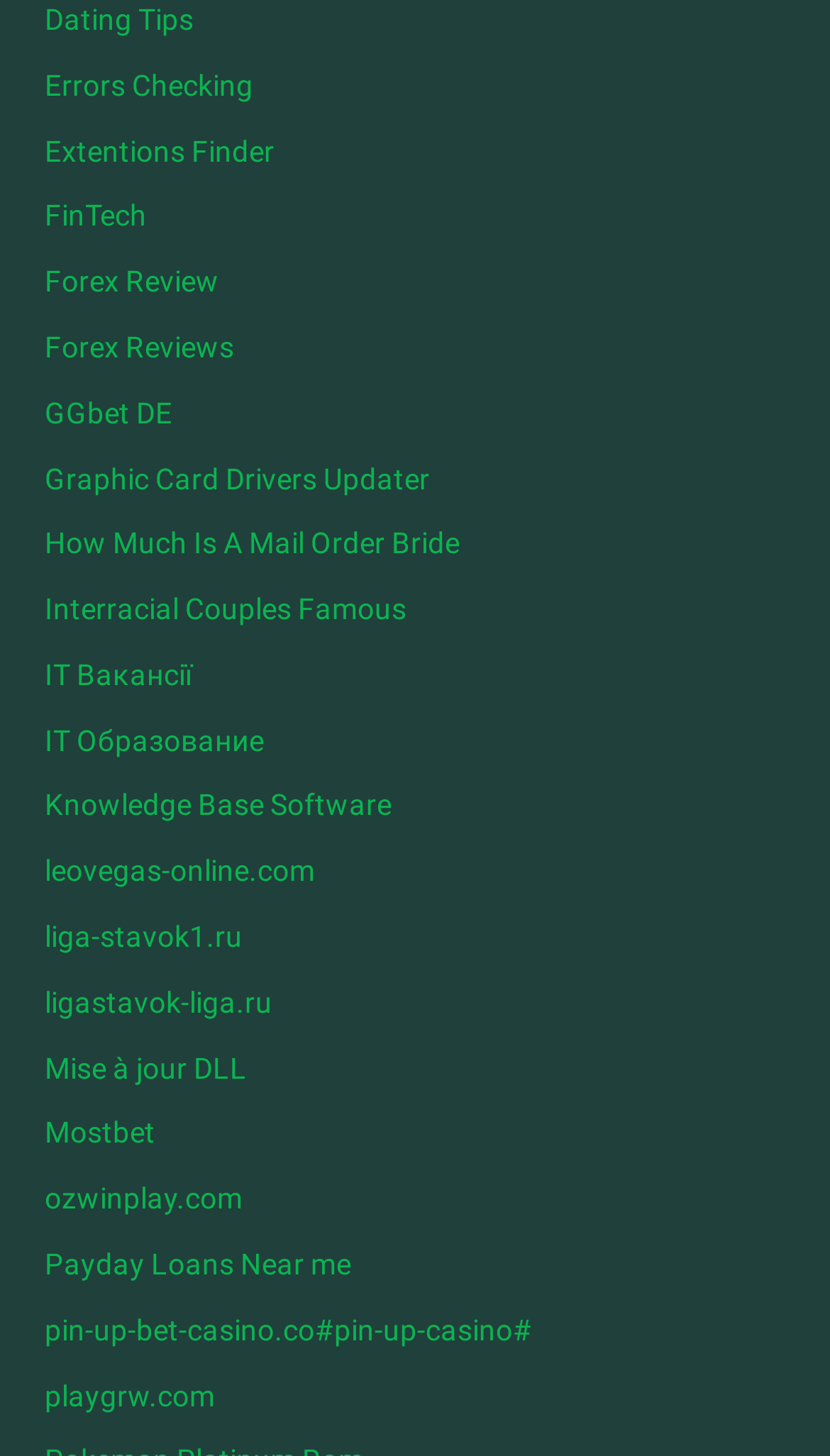Please identify the coordinates of the bounding box for the clickable region that will accomplish this instruction: "Visit Errors Checking".

[0.054, 0.047, 0.305, 0.07]